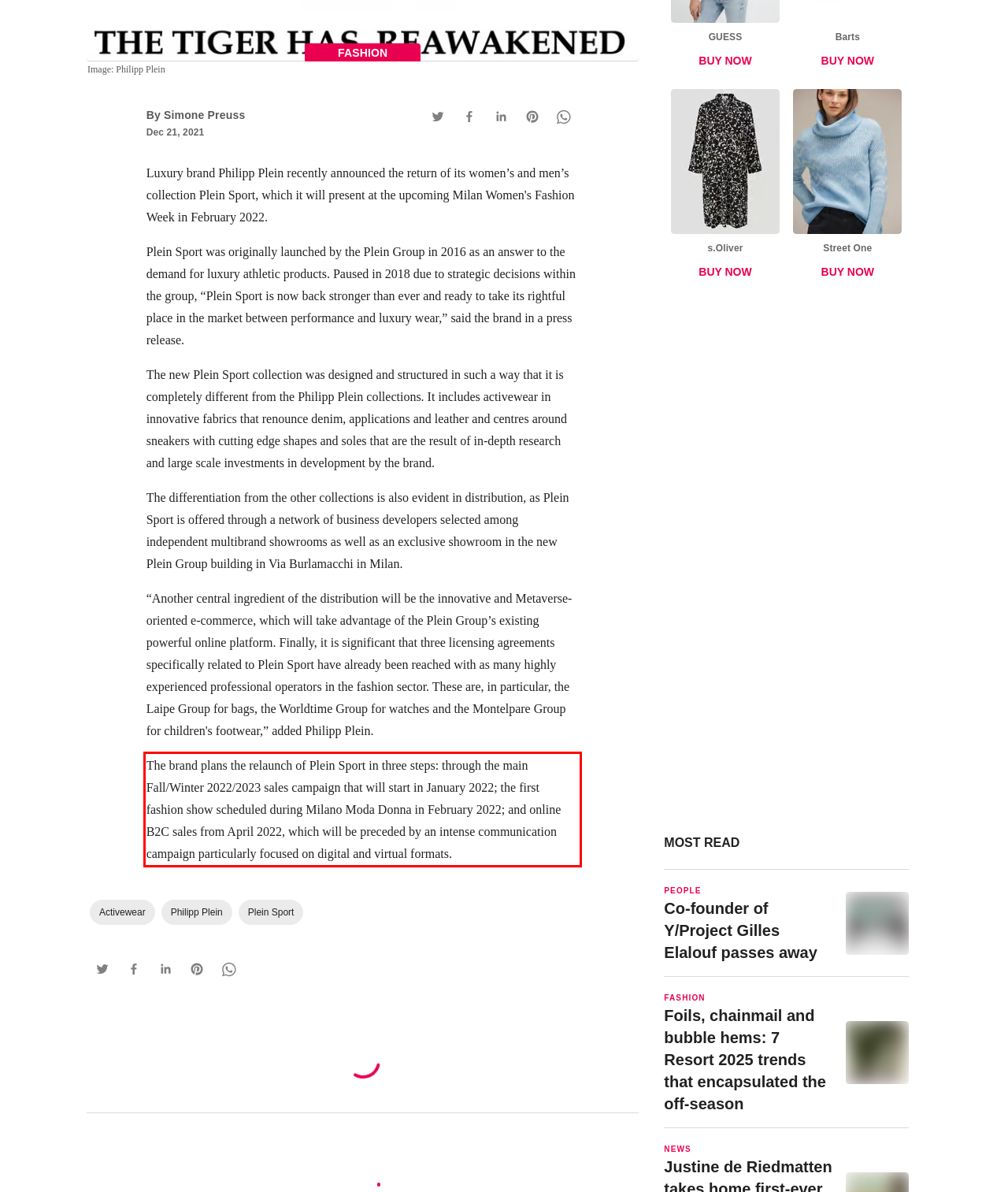In the screenshot of the webpage, find the red bounding box and perform OCR to obtain the text content restricted within this red bounding box.

The brand plans the relaunch of Plein Sport in three steps: through the main Fall/Winter 2022/2023 sales campaign that will start in January 2022; the first fashion show scheduled during Milano Moda Donna in February 2022; and online B2C sales from April 2022, which will be preceded by an intense communication campaign particularly focused on digital and virtual formats.